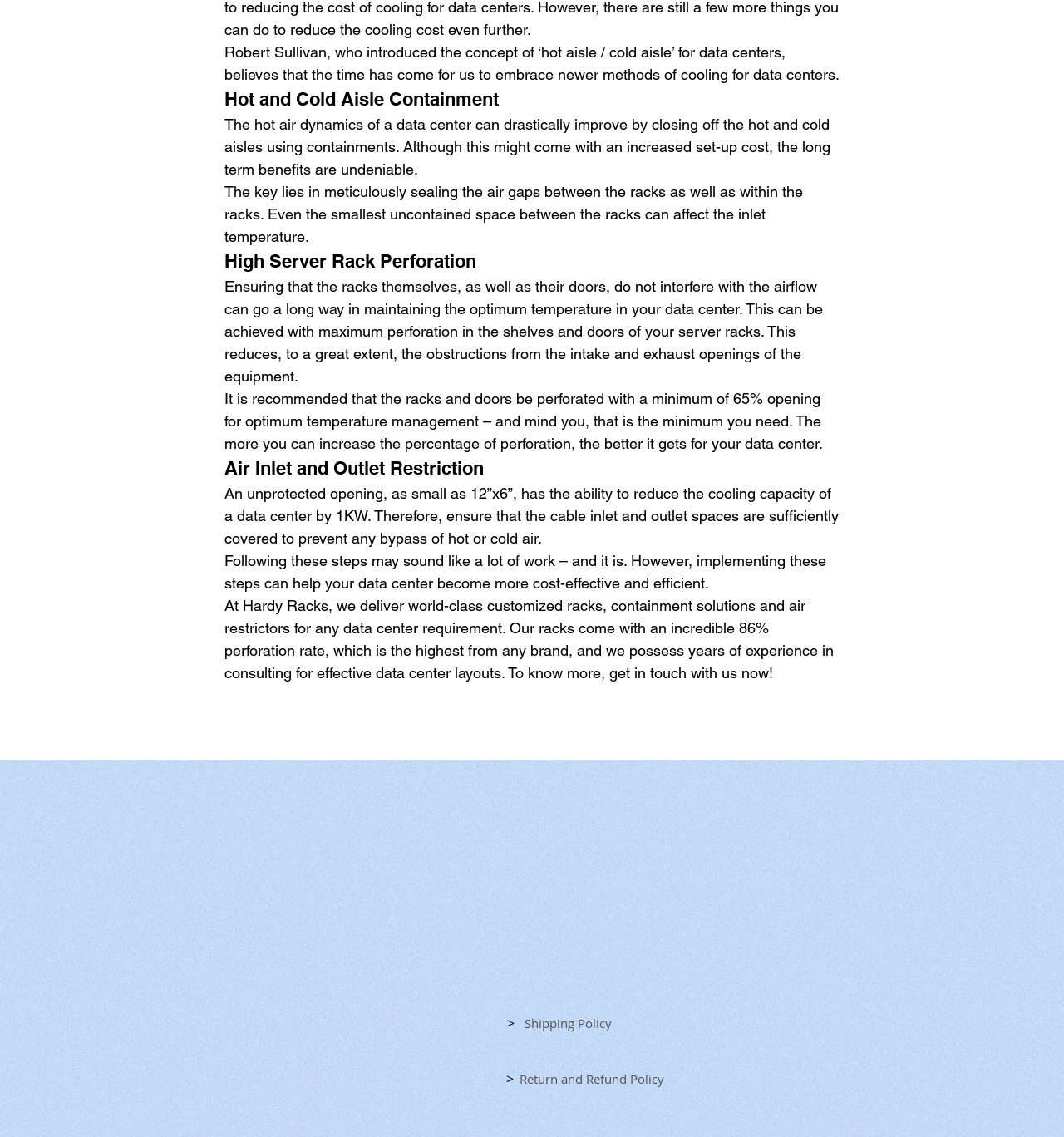Given the following UI element description: "Terms&Conditions", find the bounding box coordinates in the webpage screenshot.

[0.493, 0.821, 0.593, 0.852]